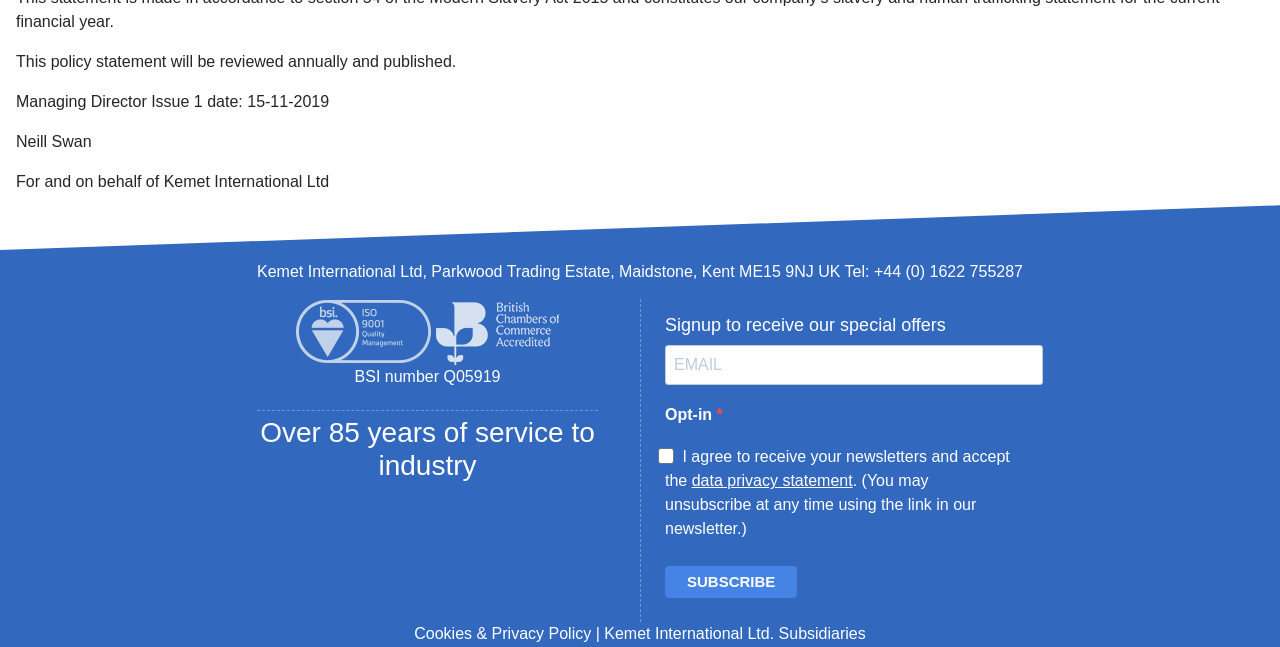Respond with a single word or short phrase to the following question: 
What is the company's phone number?

+44 (0) 1622 755287